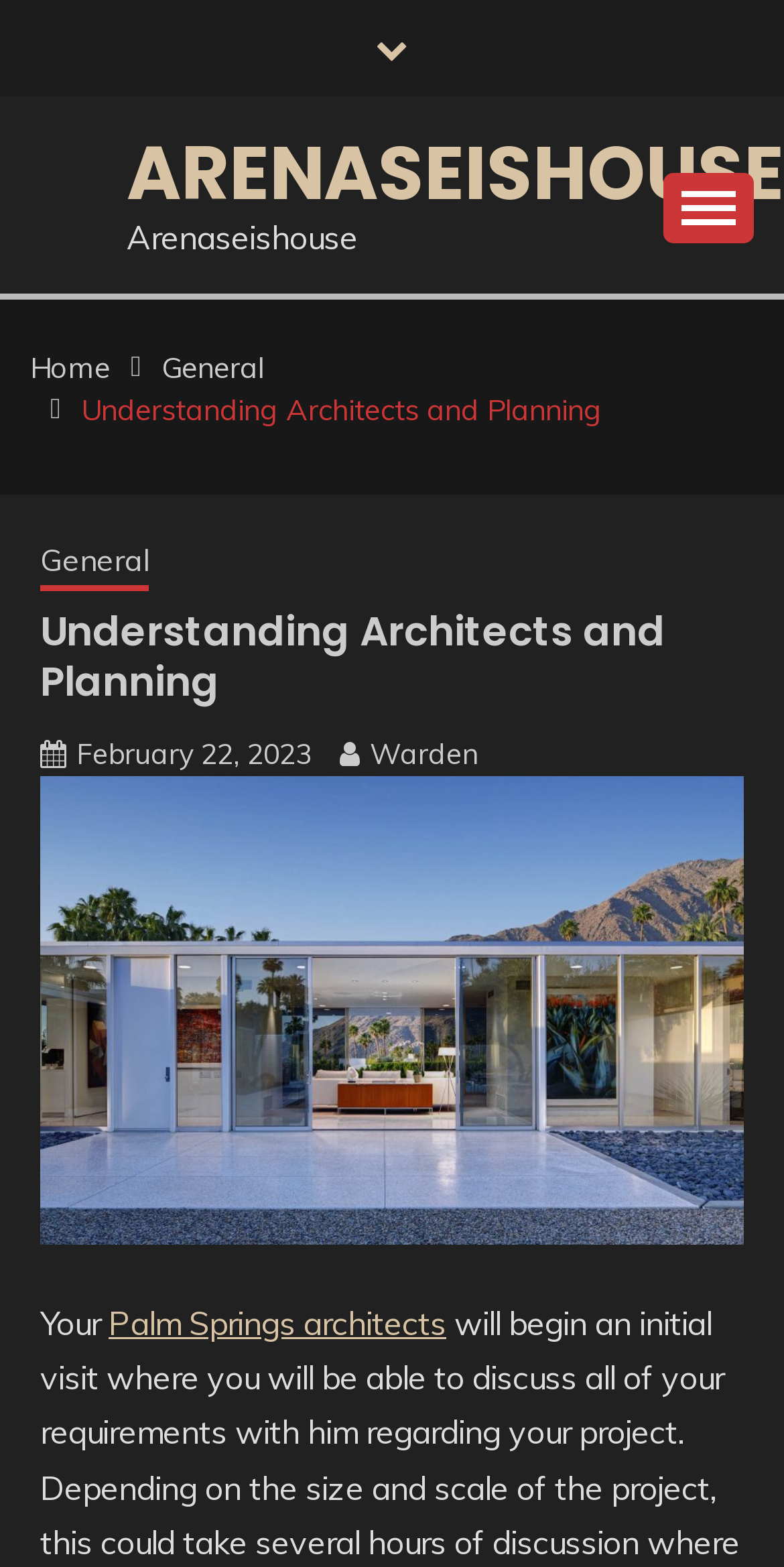Identify the bounding box coordinates necessary to click and complete the given instruction: "Click on the 'February 22, 2023' link".

[0.097, 0.469, 0.397, 0.492]